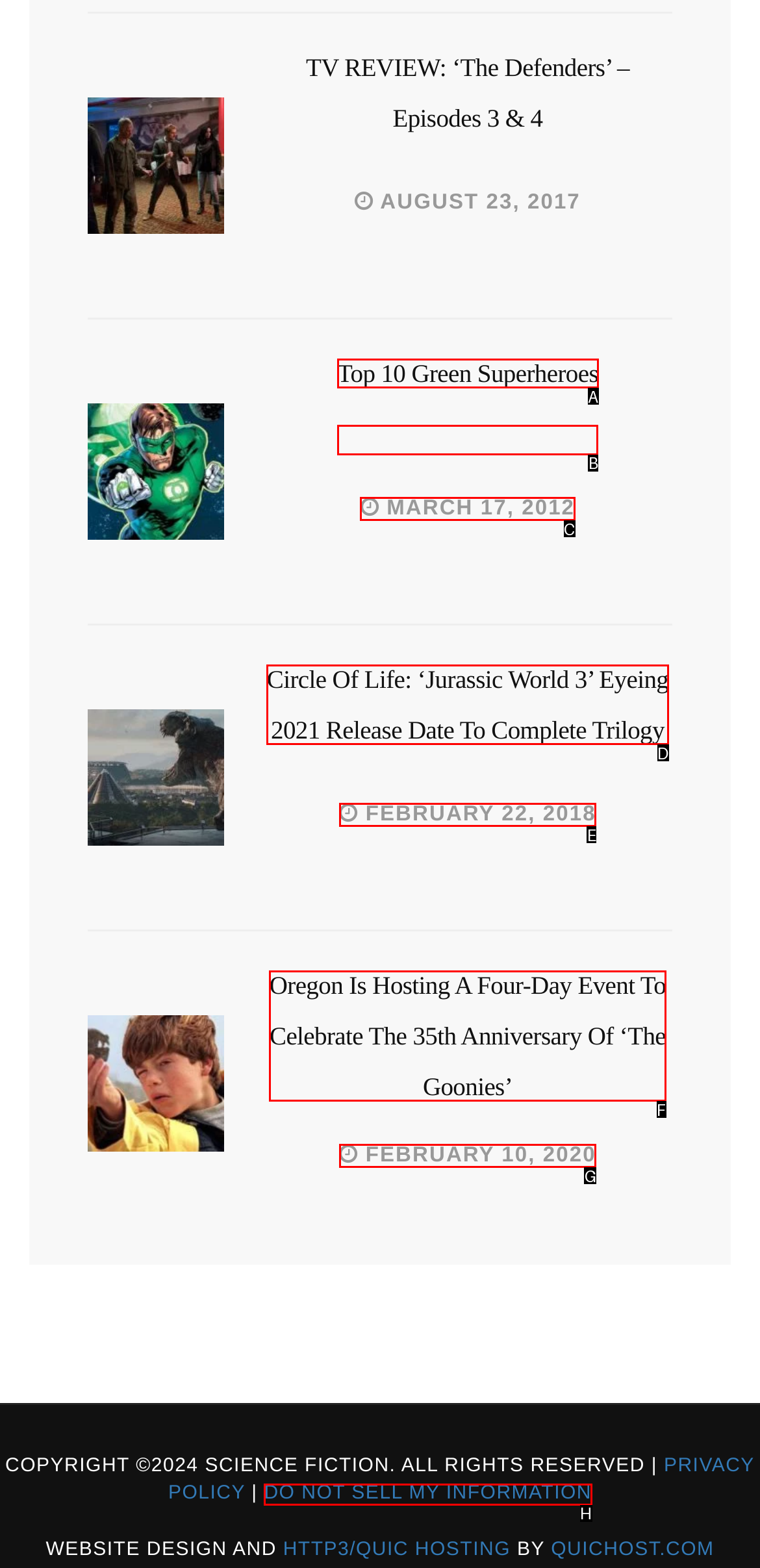Identify the HTML element to select in order to accomplish the following task: View article about Top 10 Green Superheroes
Reply with the letter of the chosen option from the given choices directly.

B